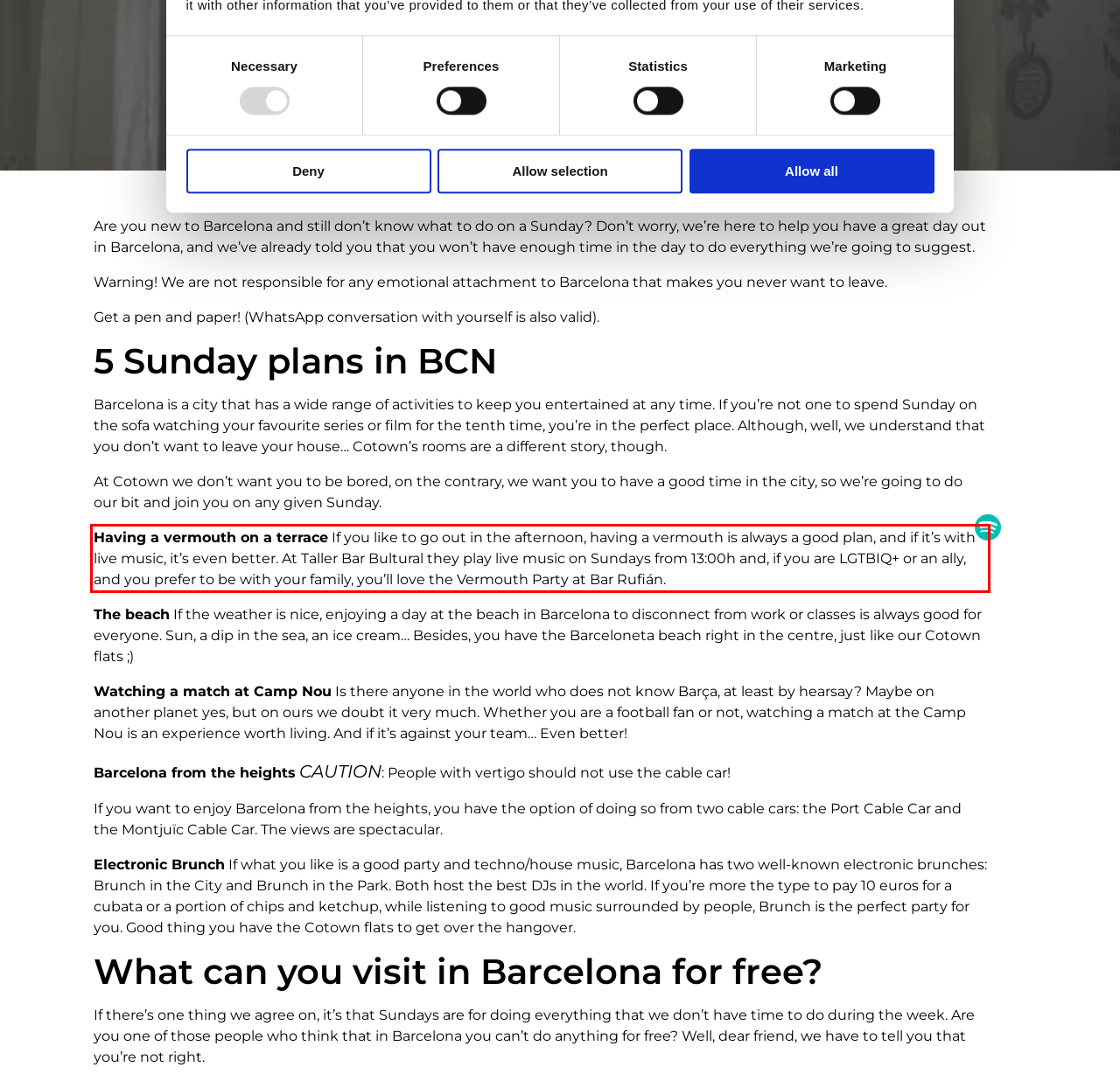Given a screenshot of a webpage, identify the red bounding box and perform OCR to recognize the text within that box.

Having a vermouth on a terrace If you like to go out in the afternoon, having a vermouth is always a good plan, and if it’s with live music, it’s even better. At Taller Bar Bultural they play live music on Sundays from 13:00h and, if you are LGTBIQ+ or an ally, and you prefer to be with your family, you’ll love the Vermouth Party at Bar Rufián.